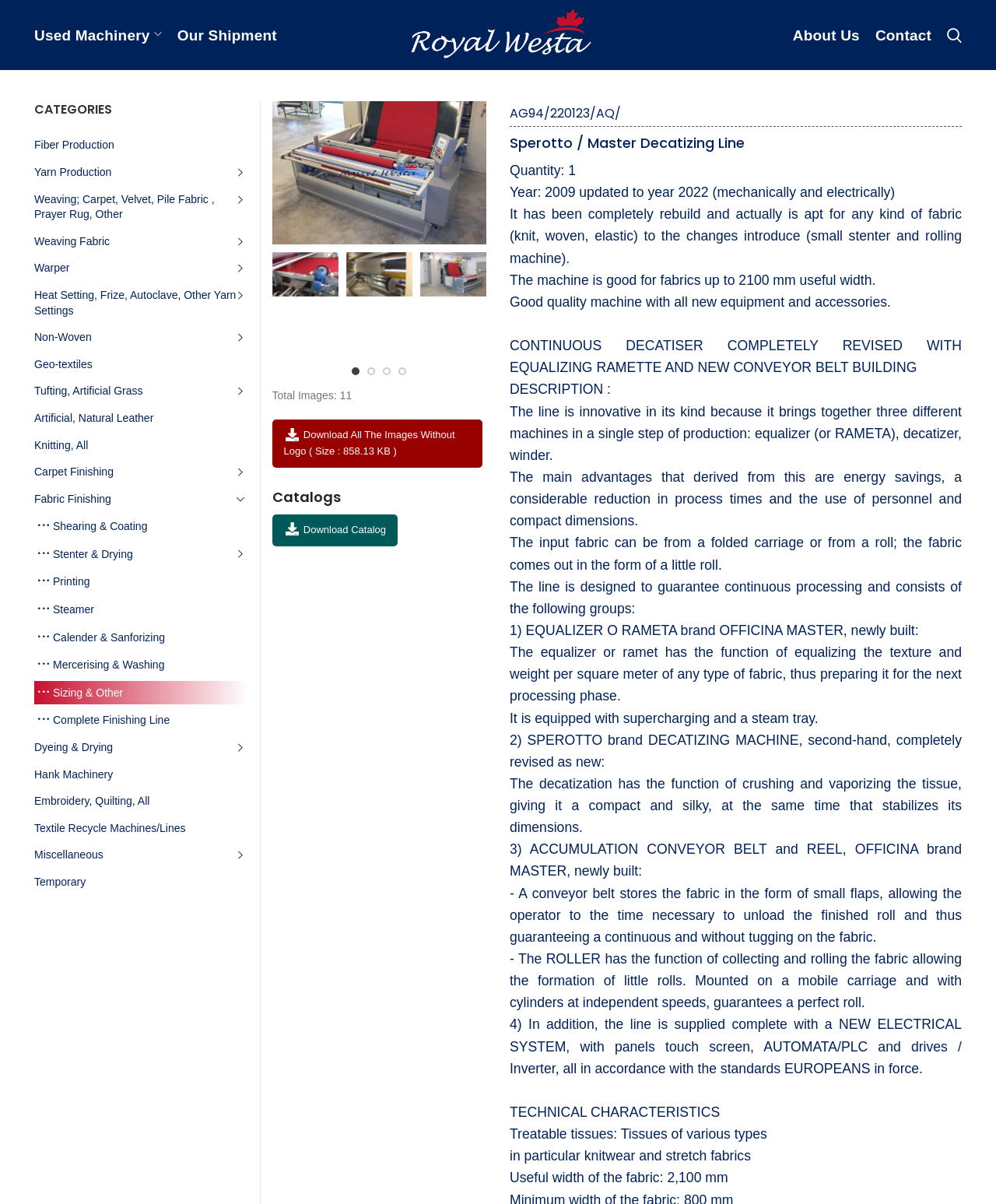Use a single word or phrase to answer the question: What is the maximum width of fabric that can be processed?

2100 mm